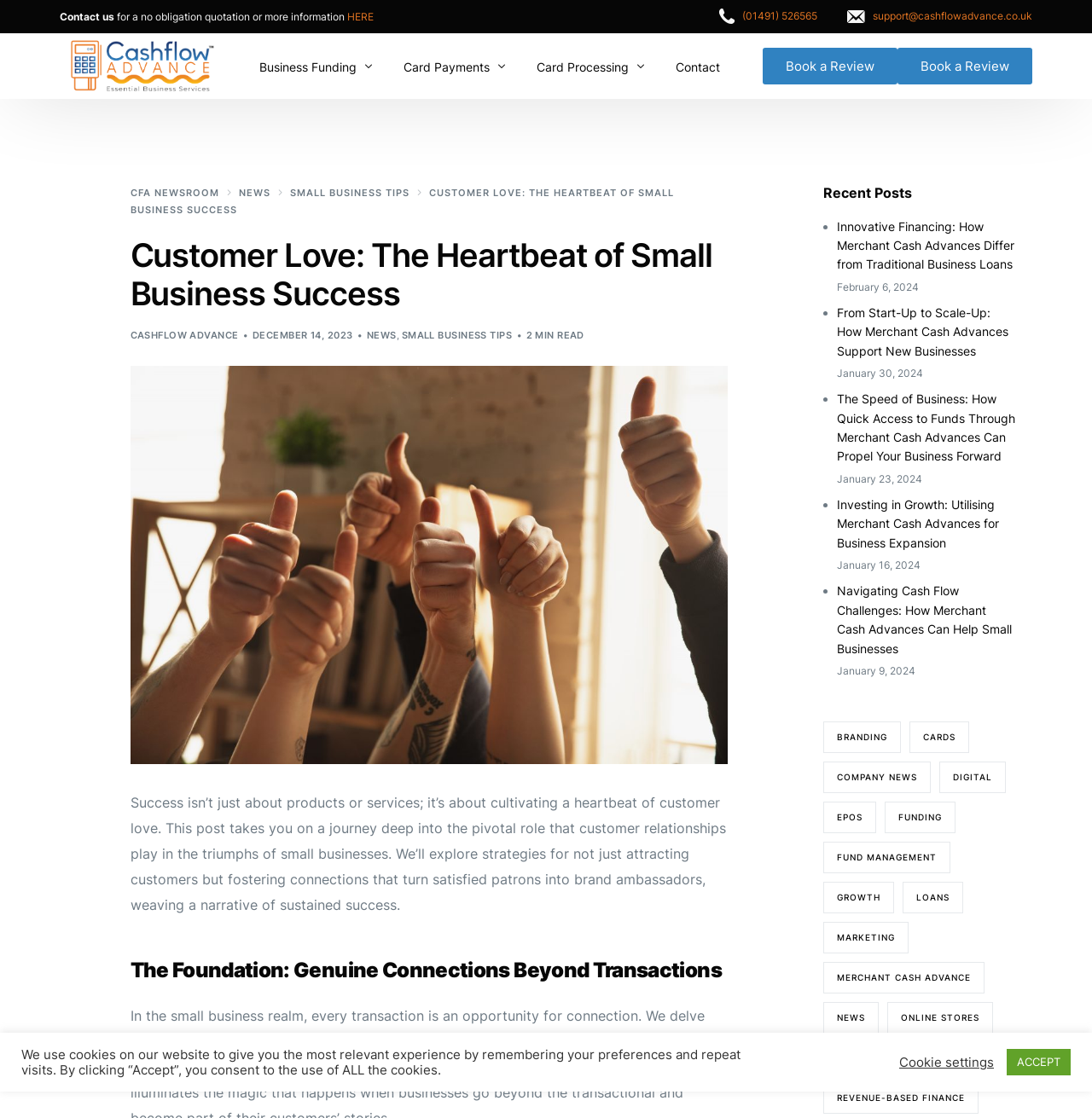Determine the bounding box coordinates of the UI element that matches the following description: "Alternative Business Overdraft". The coordinates should be four float numbers between 0 and 1 in the format [left, top, right, bottom].

[0.22, 0.146, 0.439, 0.173]